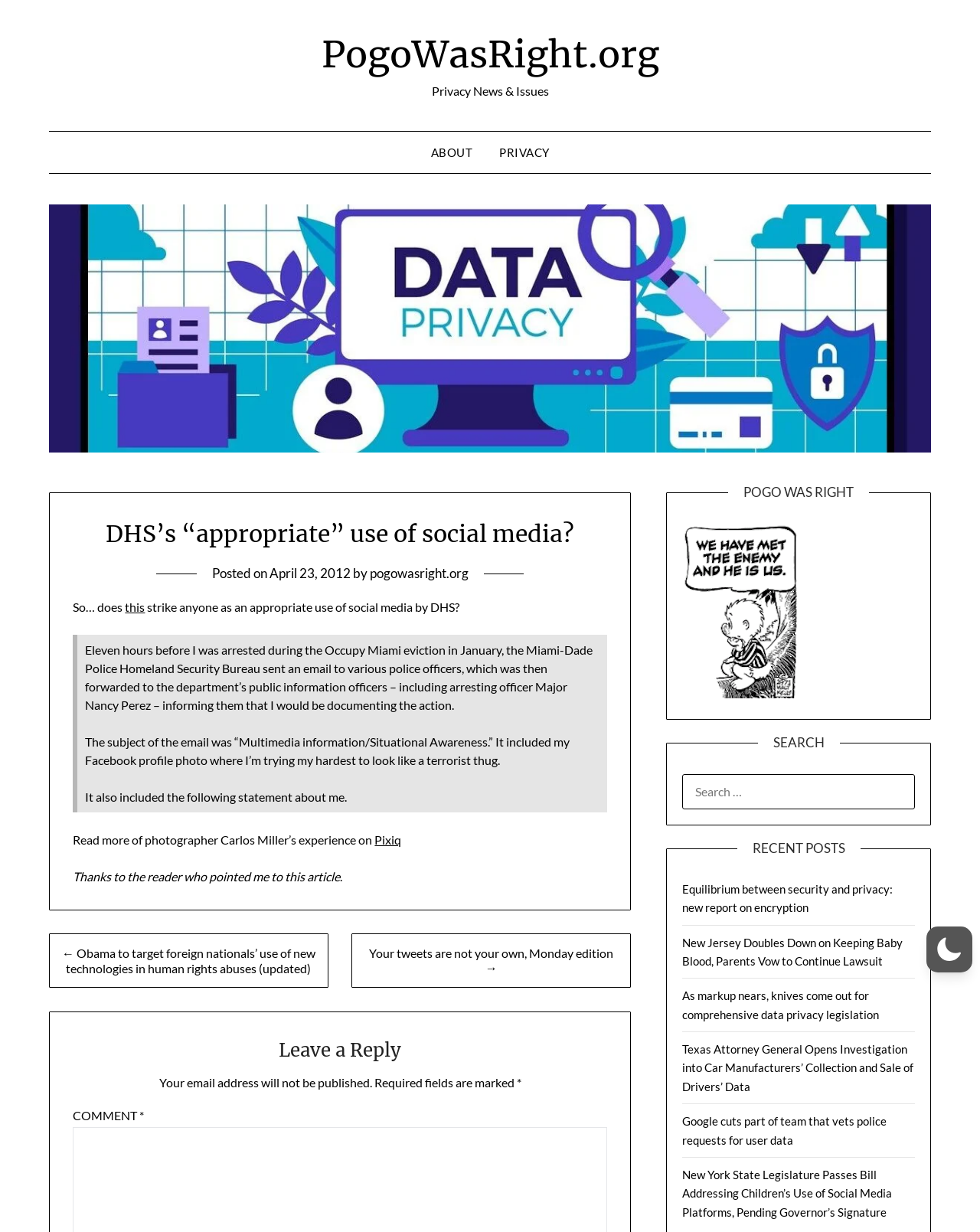Please determine the bounding box coordinates of the element's region to click for the following instruction: "Leave a reply".

[0.075, 0.84, 0.619, 0.871]